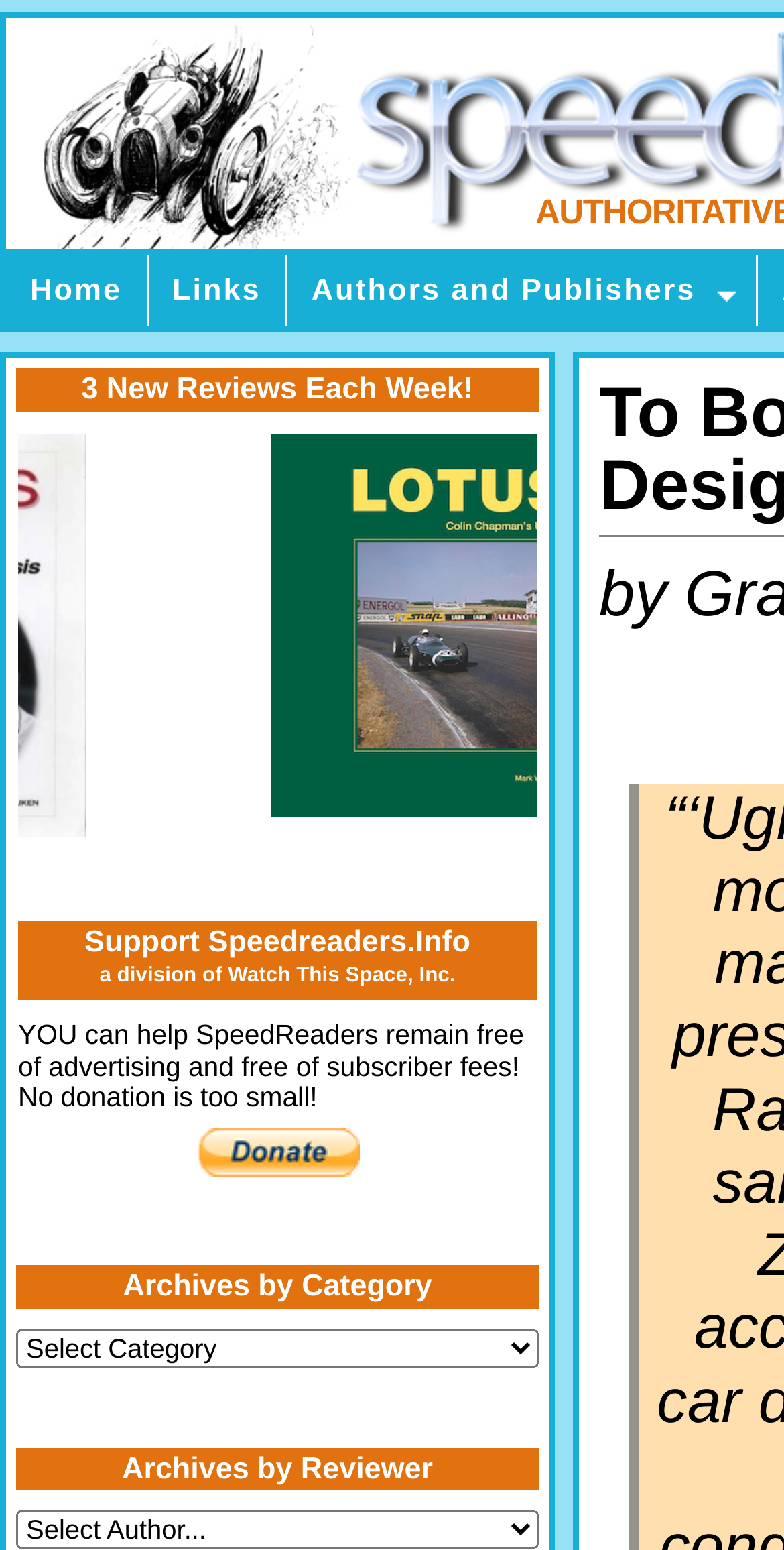What is the purpose of the button on the webpage?
Relying on the image, give a concise answer in one word or a brief phrase.

Make a payment